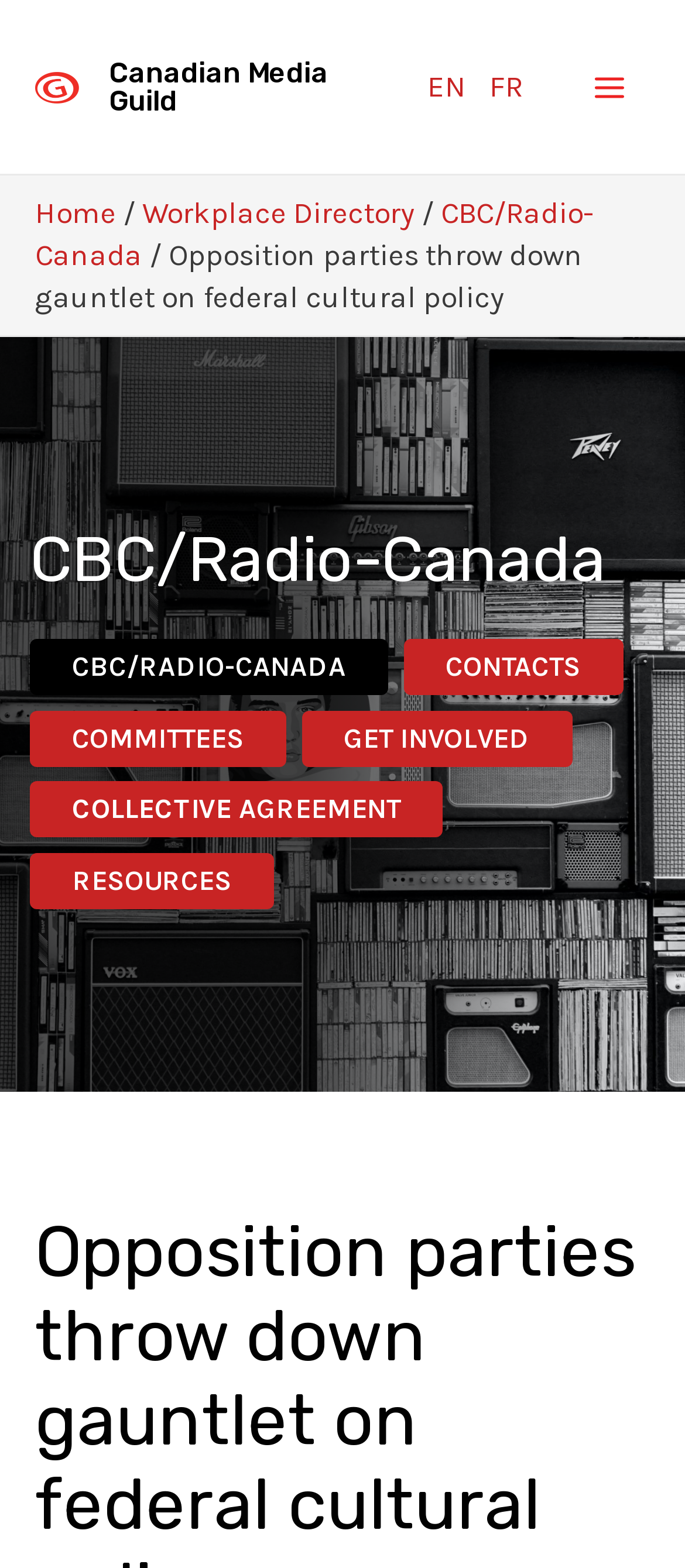Please indicate the bounding box coordinates of the element's region to be clicked to achieve the instruction: "Click the CMG Logo". Provide the coordinates as four float numbers between 0 and 1, i.e., [left, top, right, bottom].

[0.051, 0.043, 0.115, 0.065]